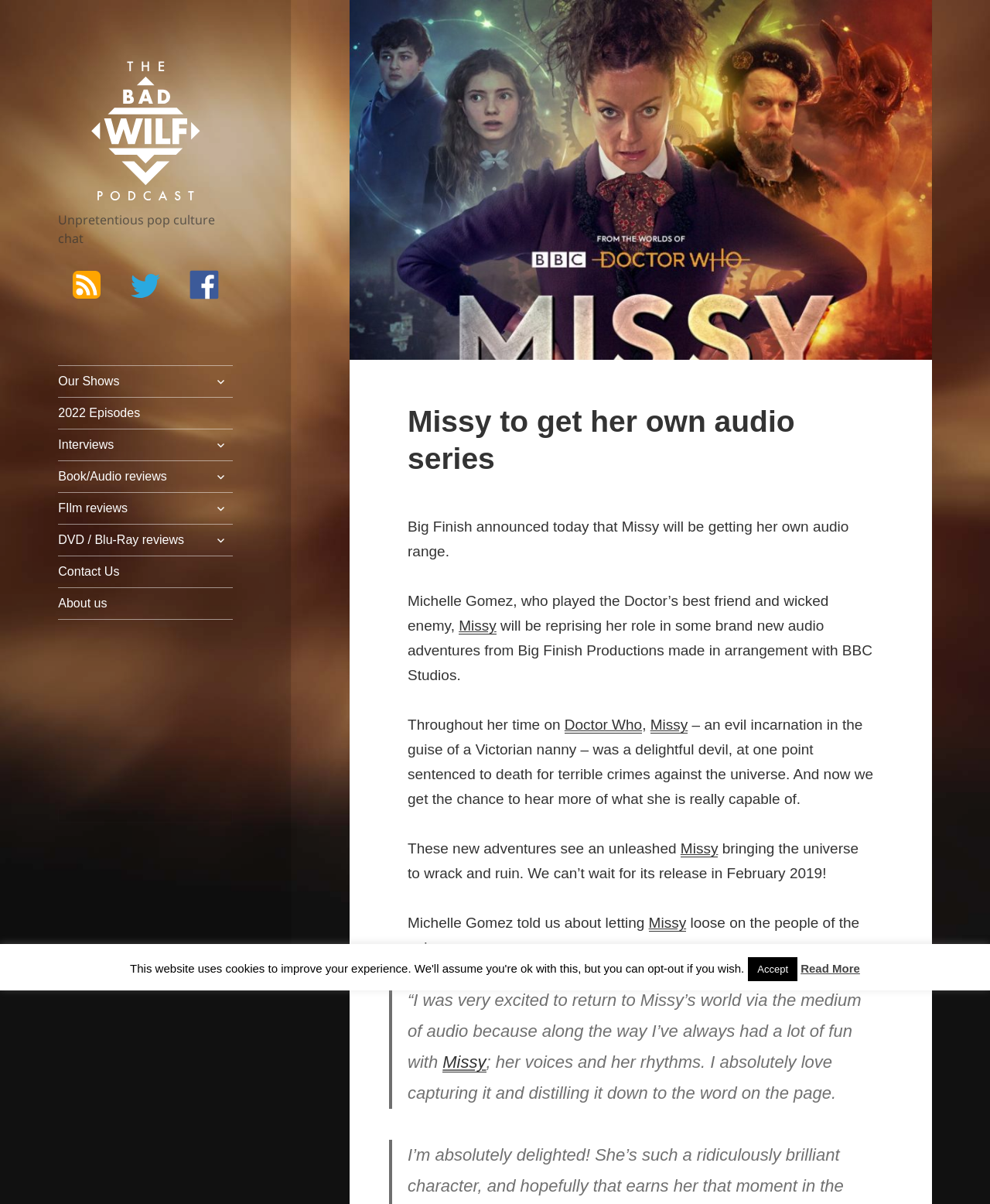Using the details in the image, give a detailed response to the question below:
Who played the role of Missy in Doctor Who?

The article mentions that Michelle Gomez, who played the Doctor's best friend and wicked enemy, will be reprising her role as Missy in some brand new audio adventures from Big Finish Productions.